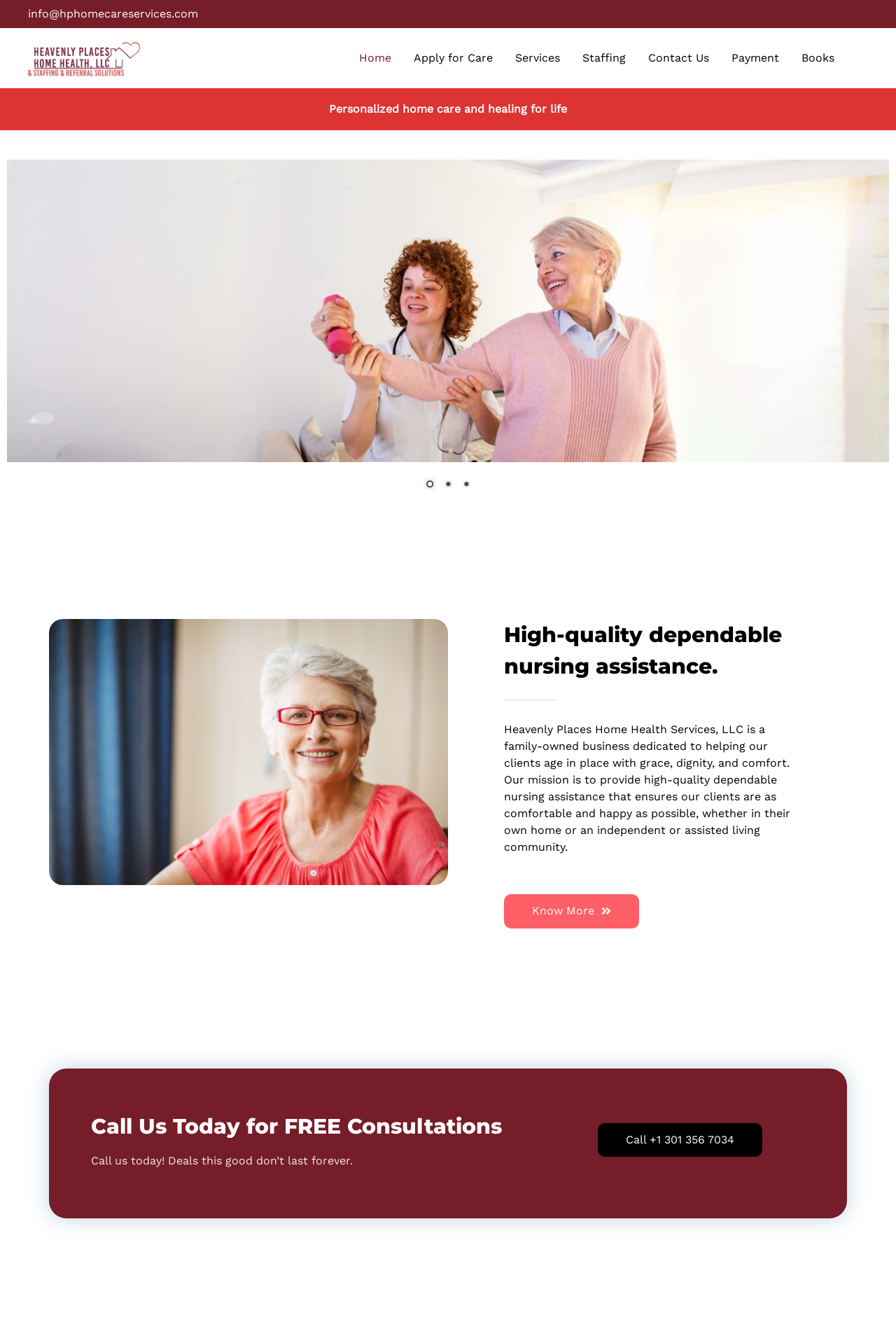Locate and provide the bounding box coordinates for the HTML element that matches this description: "Ask Kate".

None